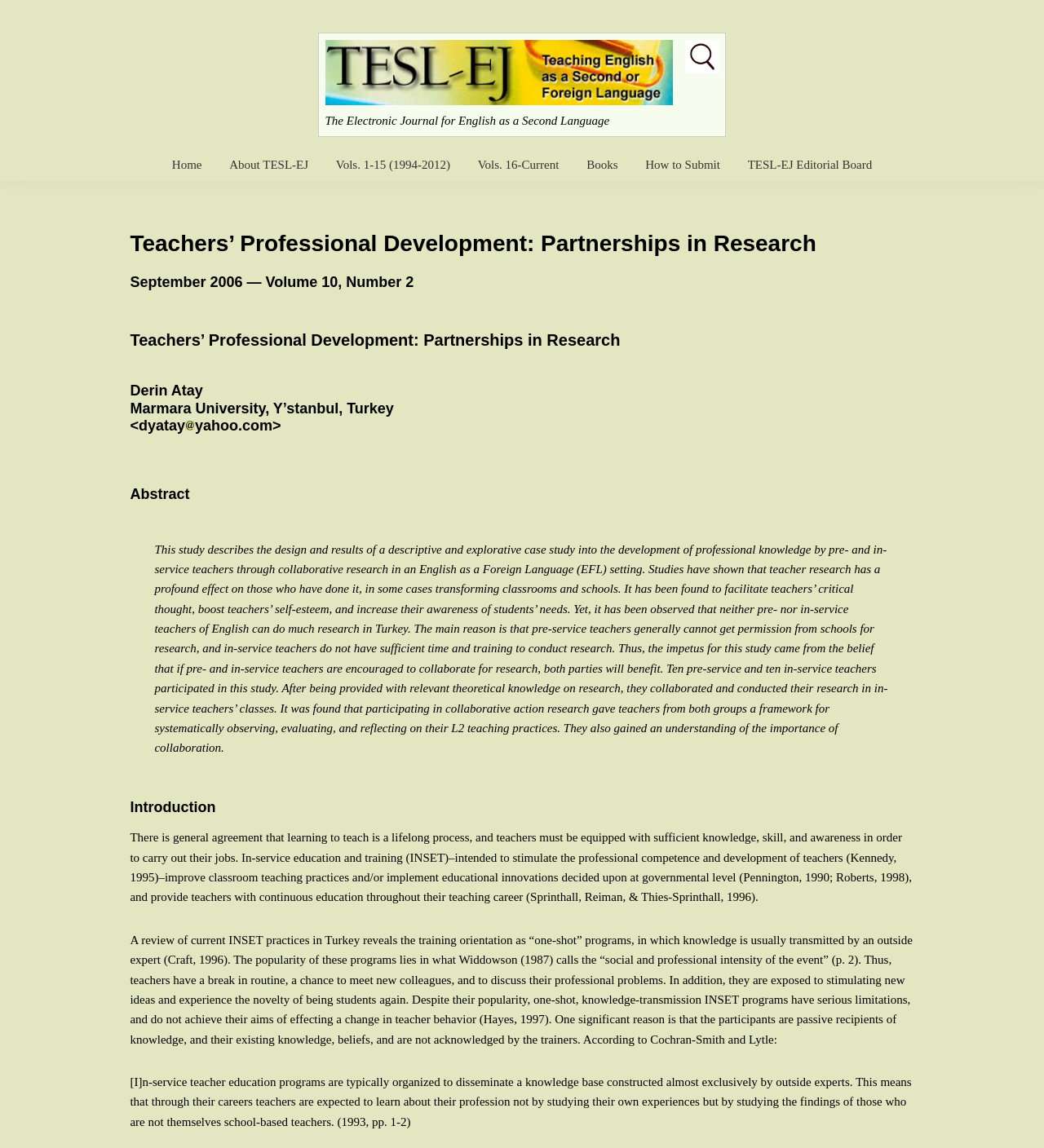What is the logo of the website?
Using the image, provide a concise answer in one word or a short phrase.

The Electronic Journal for English as a Second Language